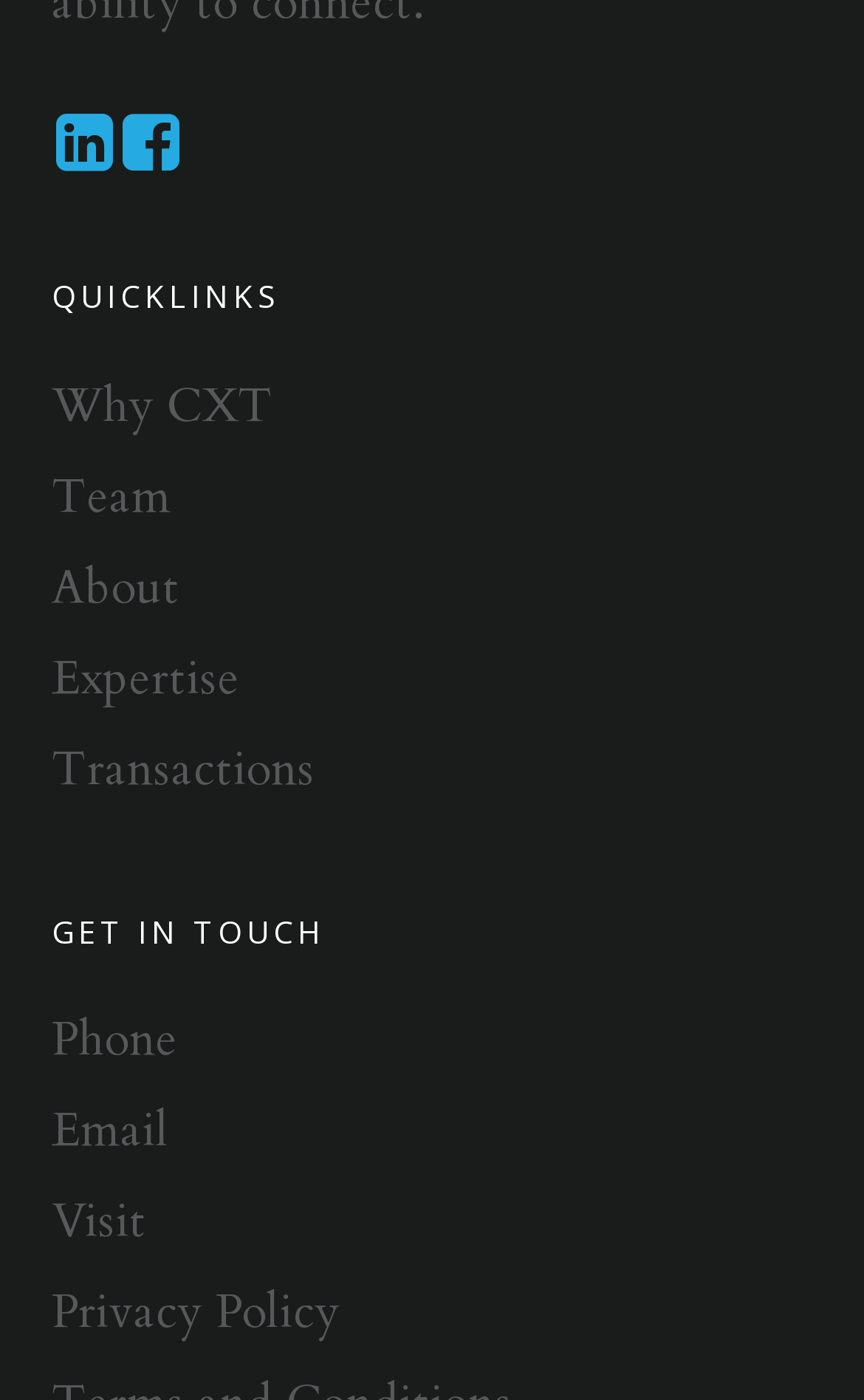Analyze the image and answer the question with as much detail as possible: 
What is the second link under QUICKLINKS?

I looked at the links under the 'QUICKLINKS' heading and found that the second link is 'Team'.